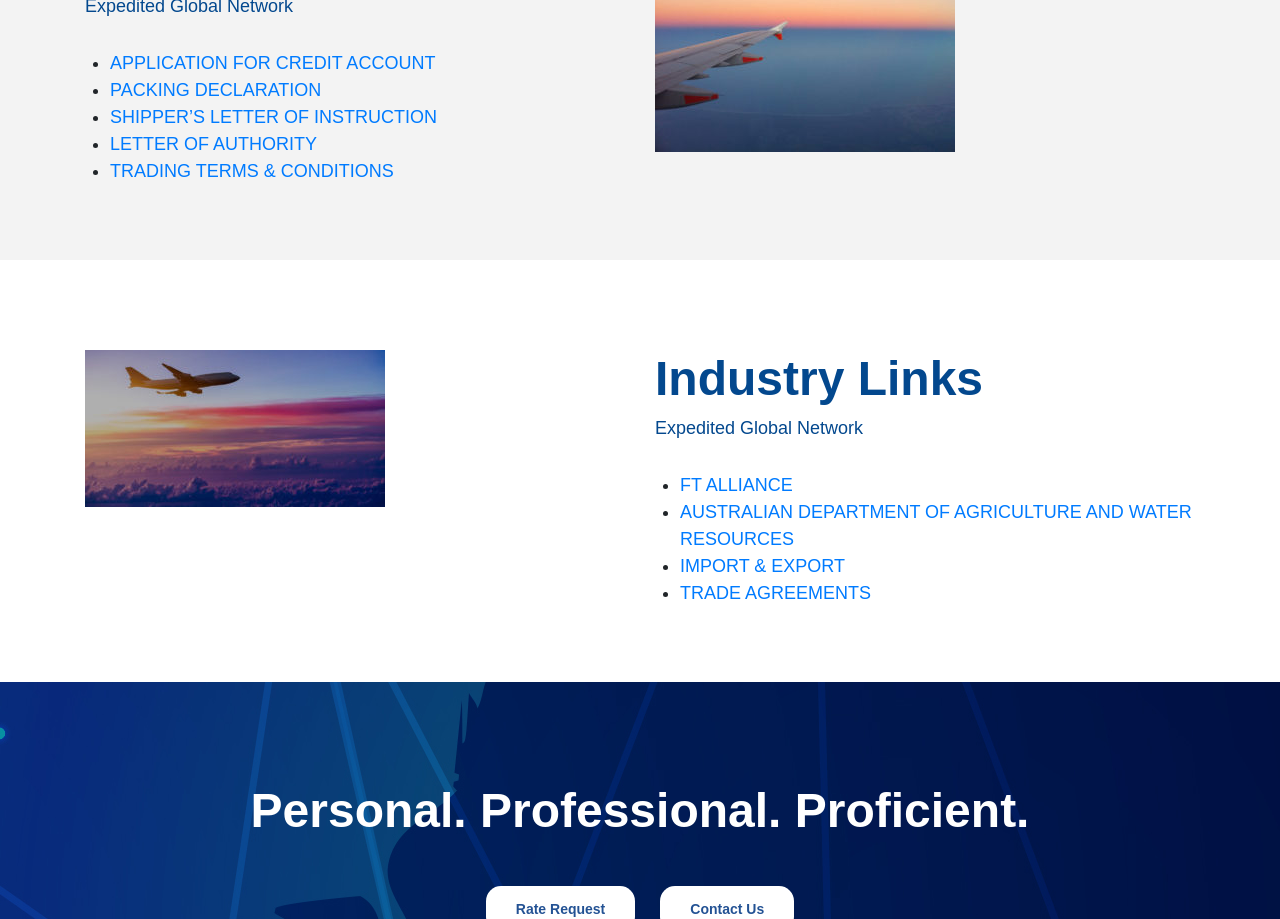How many list markers are on the webpage?
Look at the image and respond with a one-word or short phrase answer.

8